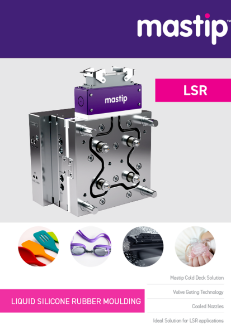Give a short answer using one word or phrase for the question:
What is the technology illustrated in the image?

Valve gating technology